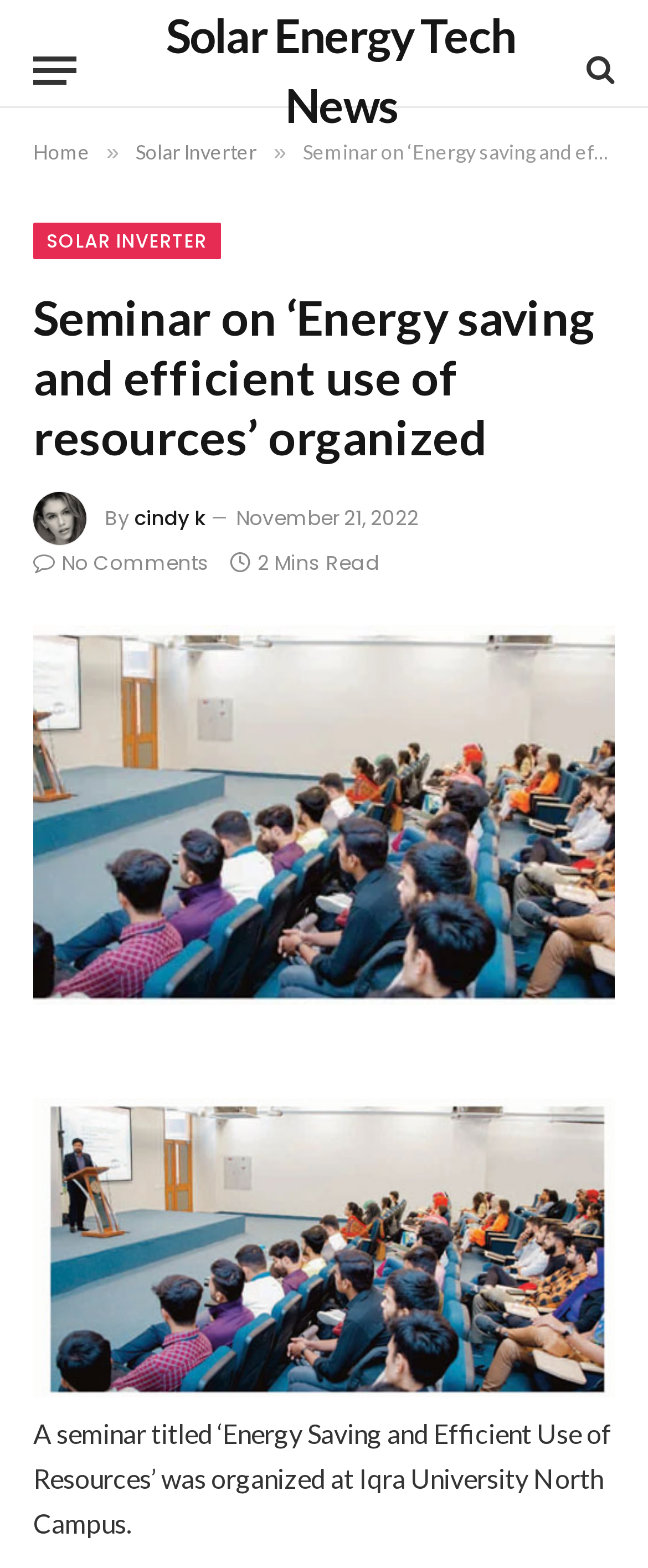Determine the bounding box for the UI element described here: "Solar Inverter".

[0.051, 0.142, 0.34, 0.166]